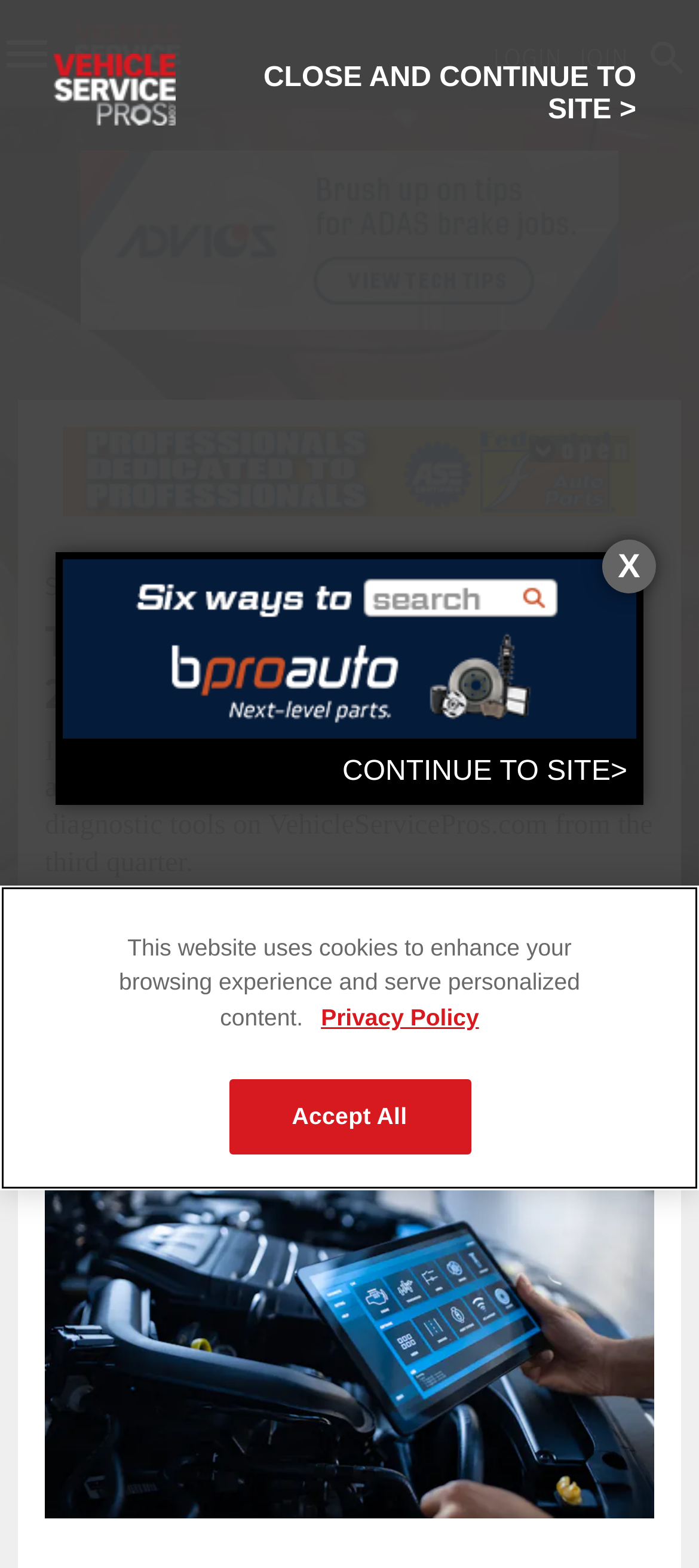What is the website's name?
Examine the webpage screenshot and provide an in-depth answer to the question.

I found the website's name by looking at the top-left corner of the webpage, where it says 'Vehicle Service Pros' in an image element.